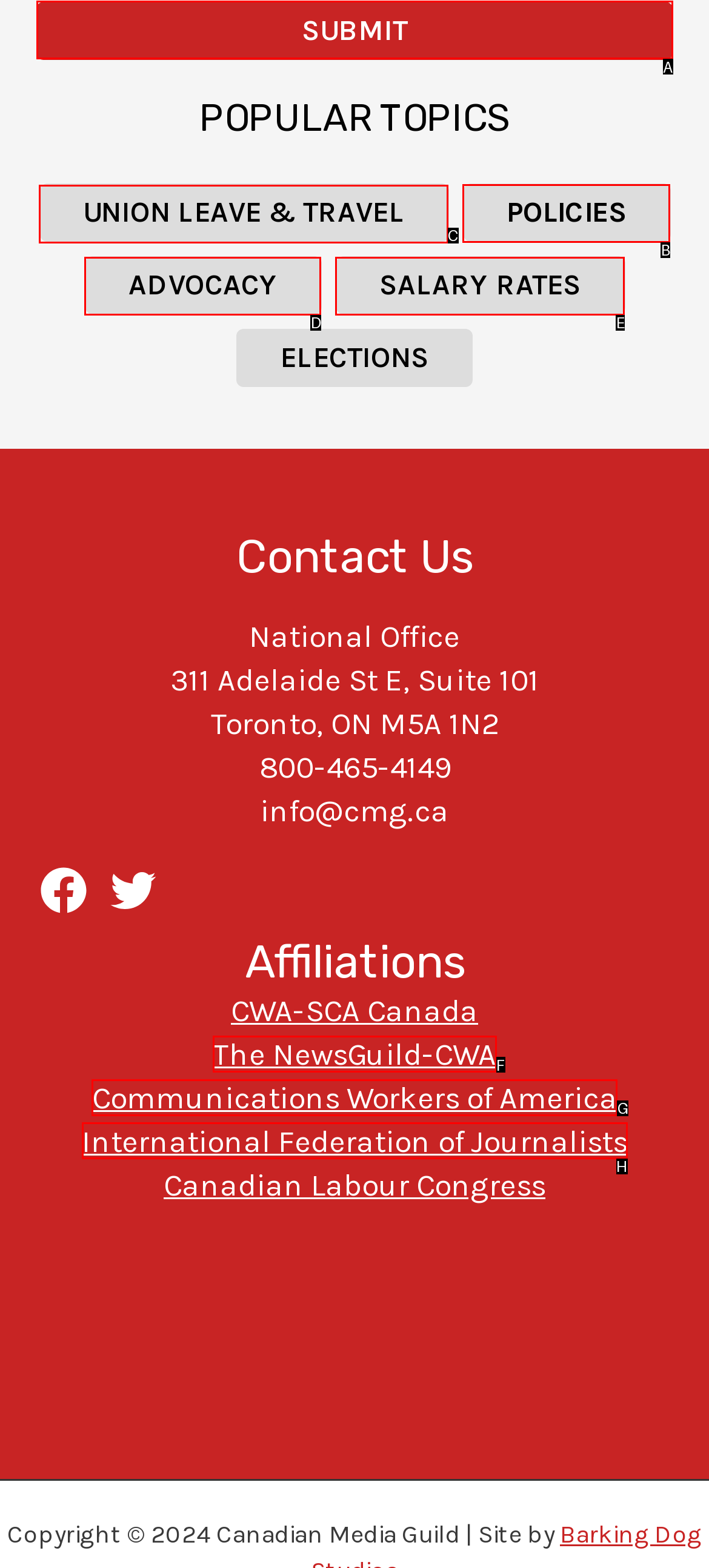Pick the option that should be clicked to perform the following task: Visit the UNION LEAVE & TRAVEL page
Answer with the letter of the selected option from the available choices.

C